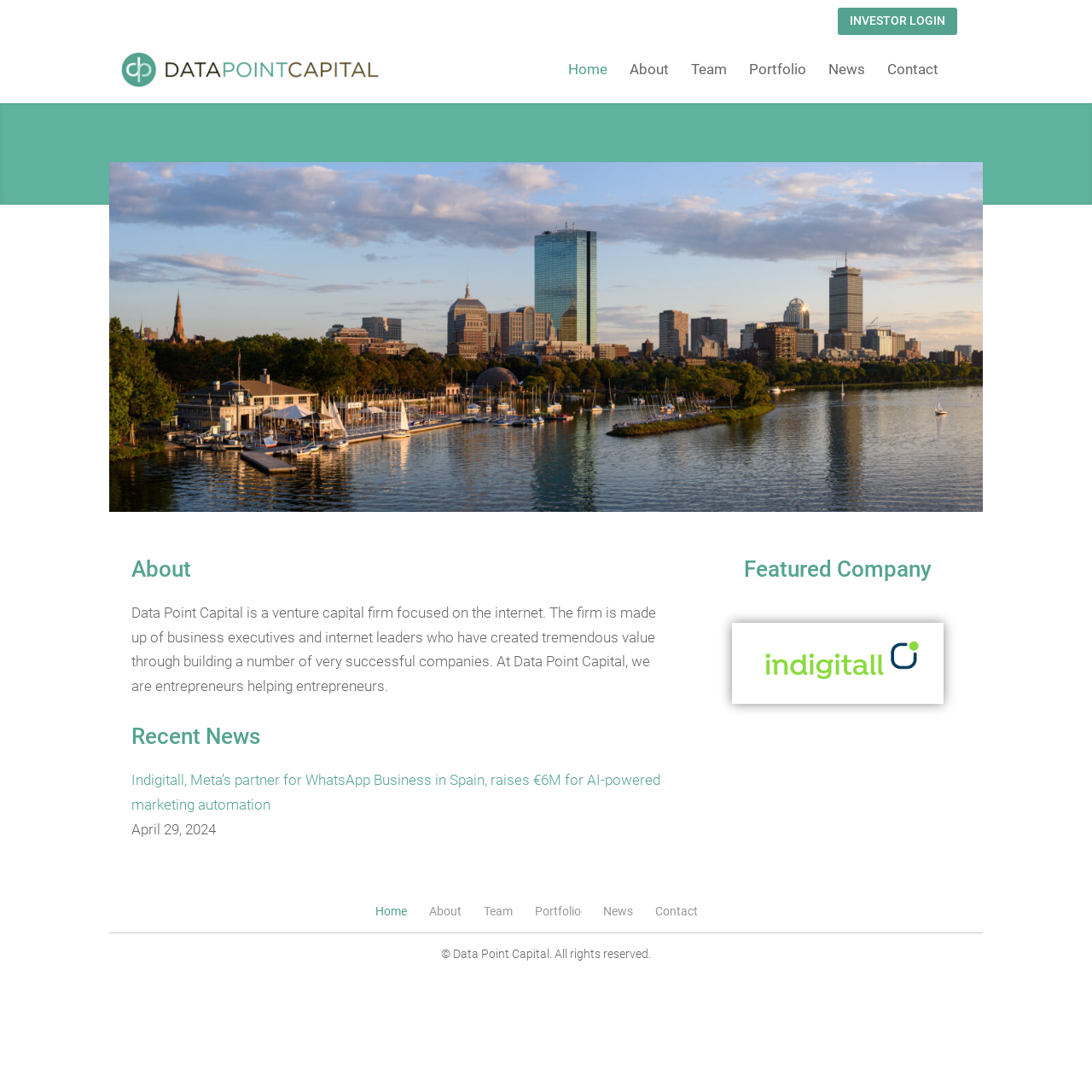Identify the bounding box coordinates of the clickable region to carry out the given instruction: "search for something".

[0.1, 0.032, 0.9, 0.033]